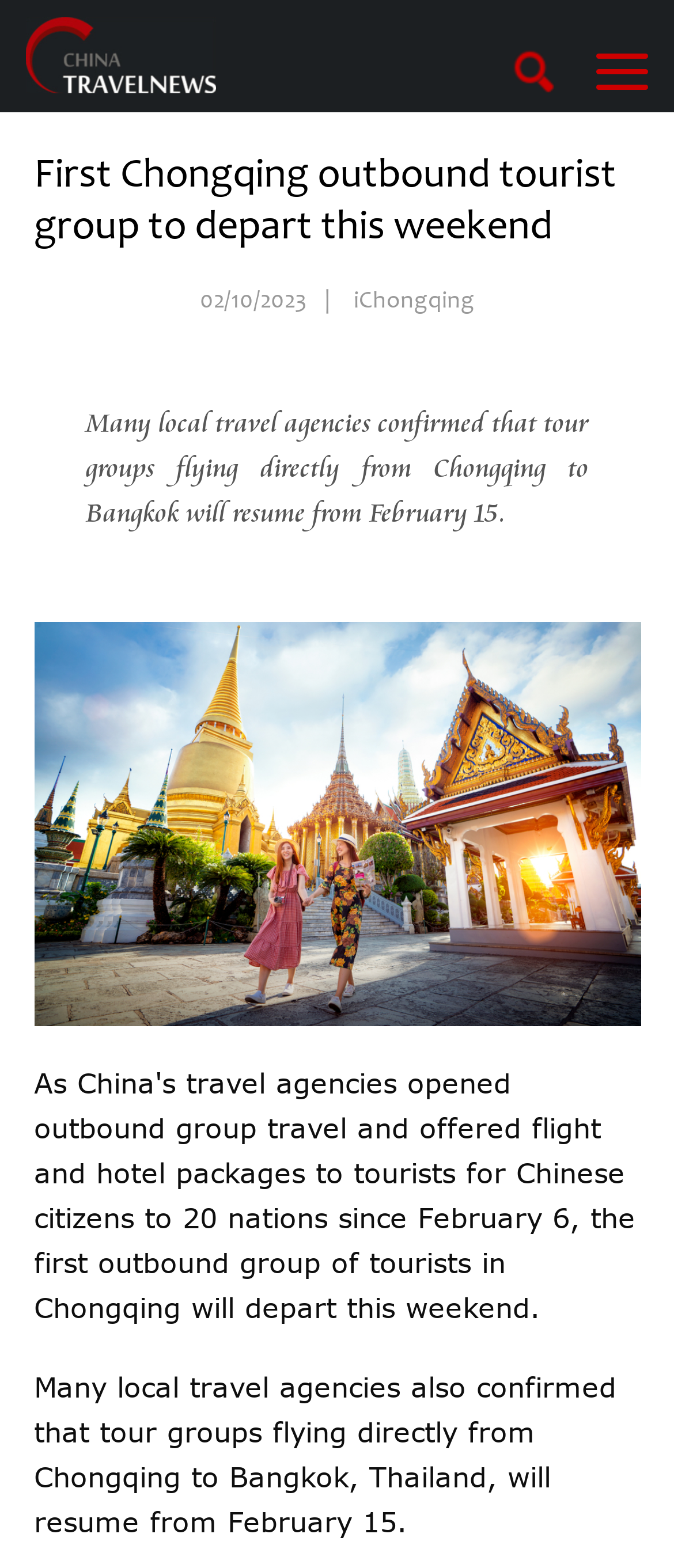When will the tour groups resume?
Please provide a comprehensive answer based on the details in the screenshot.

I found the date when the tour groups will resume by reading the article content, which states that 'Many local travel agencies confirmed that tour groups flying directly from Chongqing to Bangkok will resume from February 15.'.